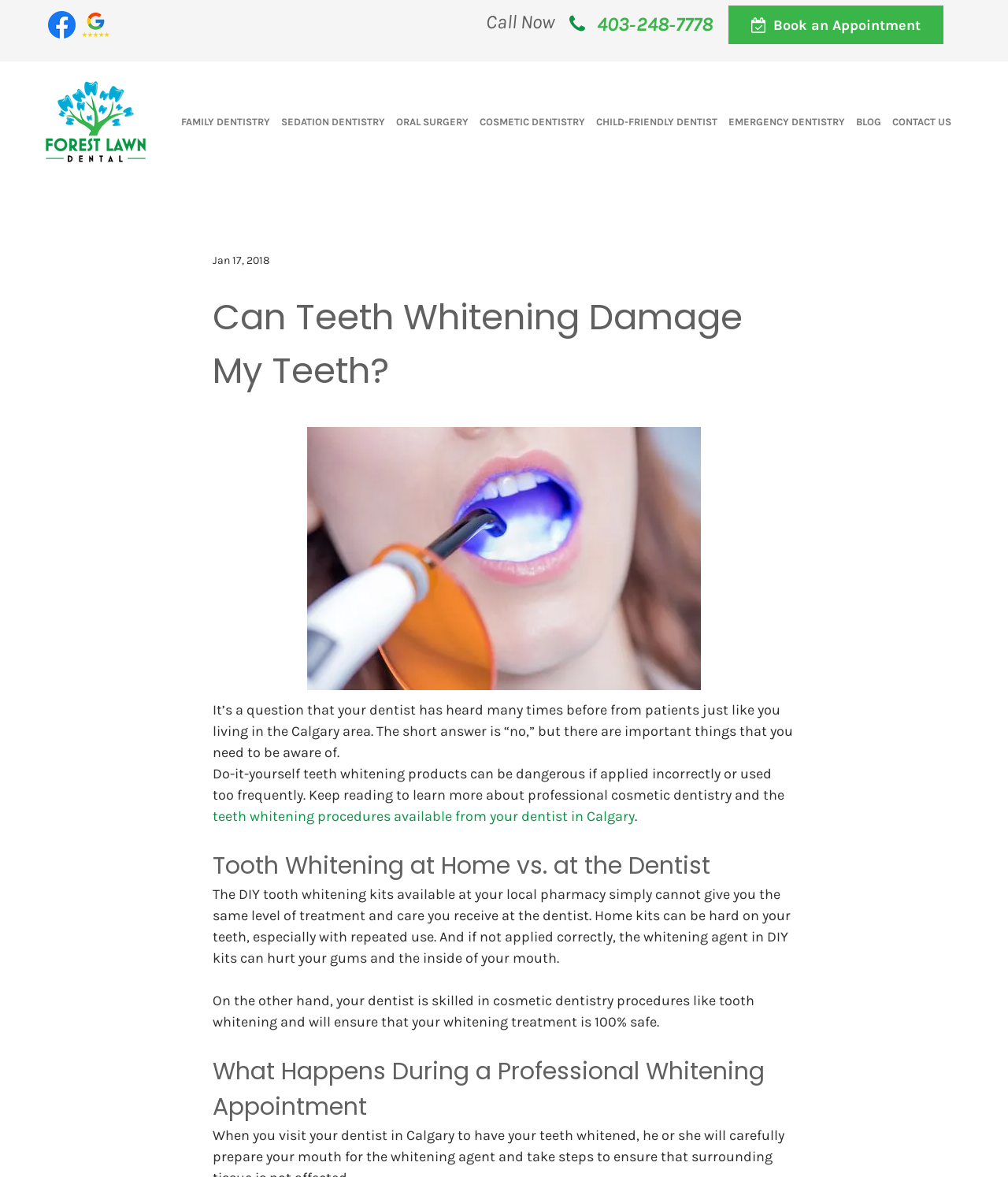Locate and extract the text of the main heading on the webpage.

Can Teeth Whitening Damage My Teeth?